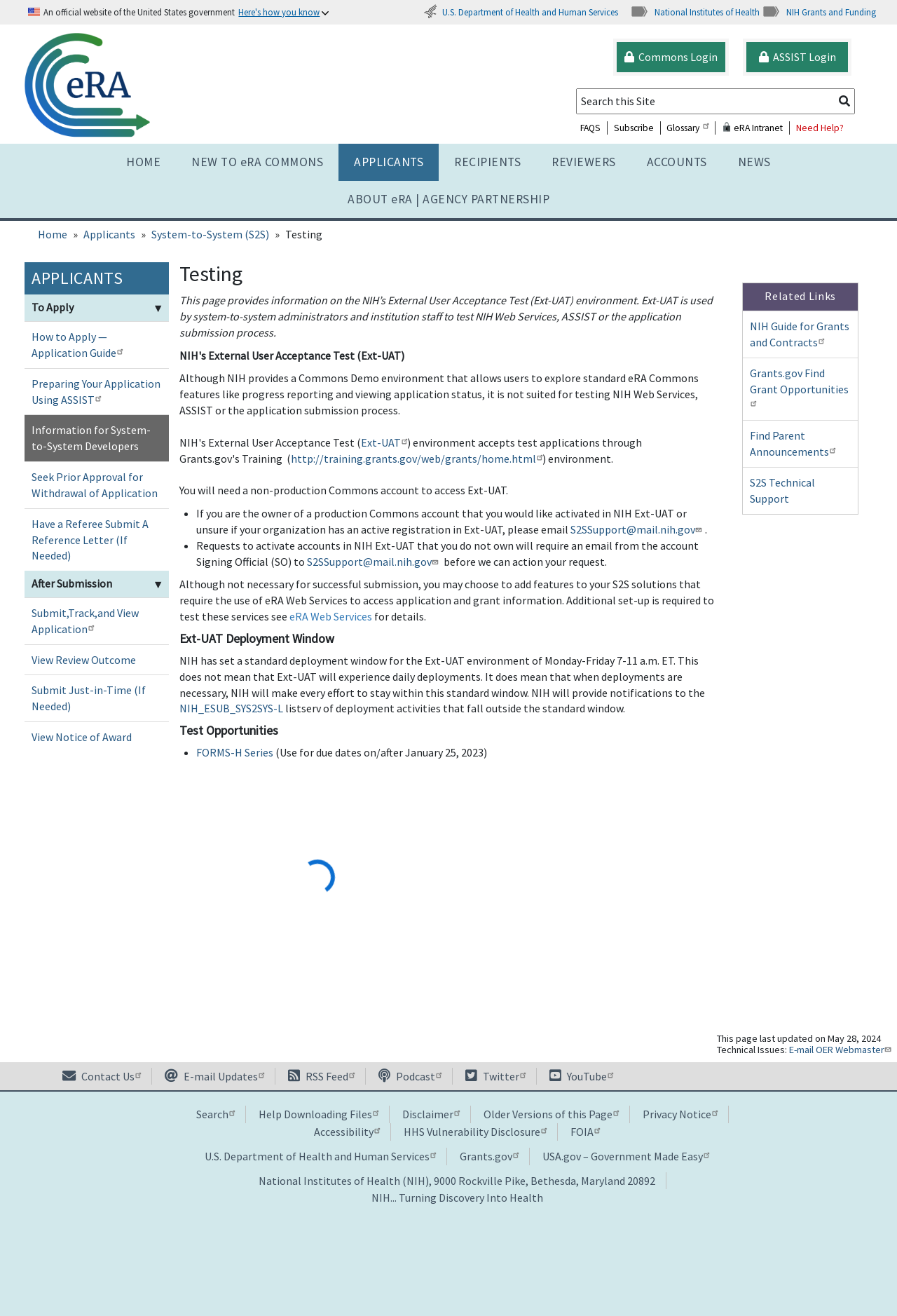Please determine the bounding box coordinates of the element to click in order to execute the following instruction: "Click the 'Need Help?' link". The coordinates should be four float numbers between 0 and 1, specified as [left, top, right, bottom].

[0.887, 0.092, 0.94, 0.102]